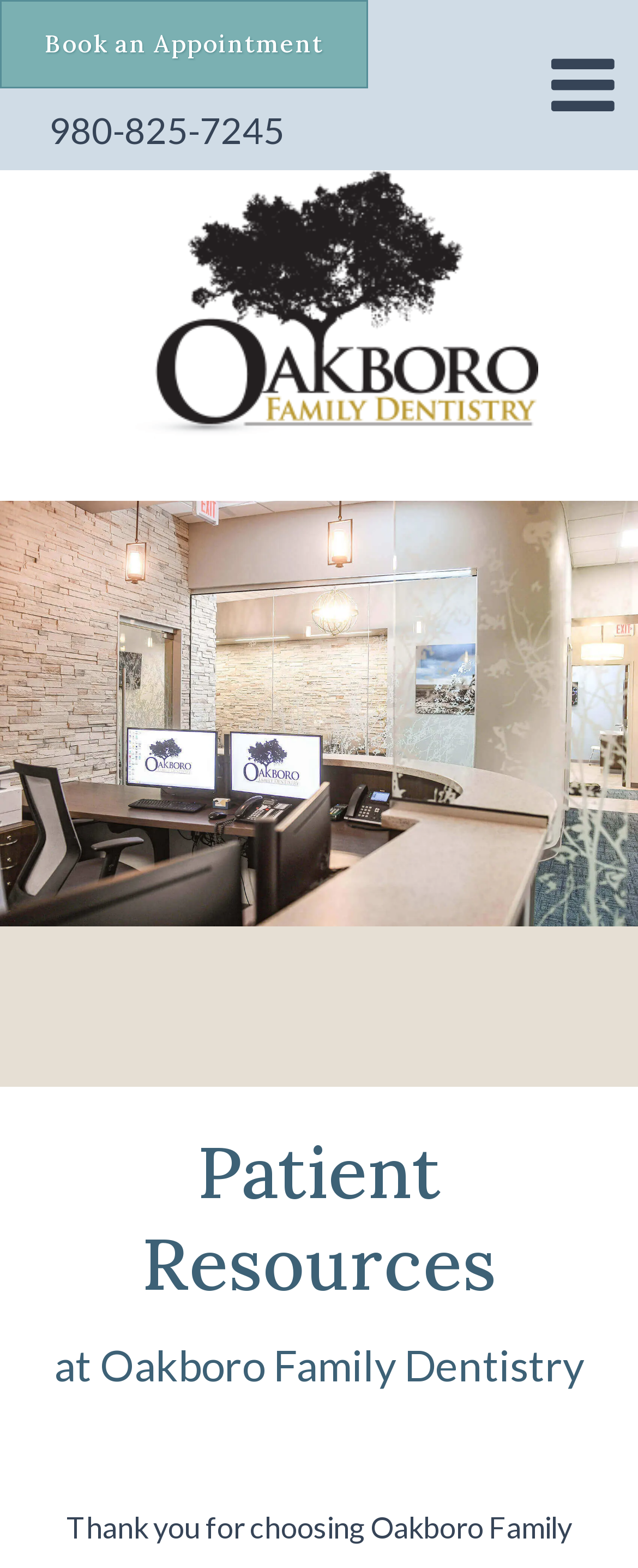How can I book an appointment?
Using the visual information from the image, give a one-word or short-phrase answer.

Click 'Book an Appointment'